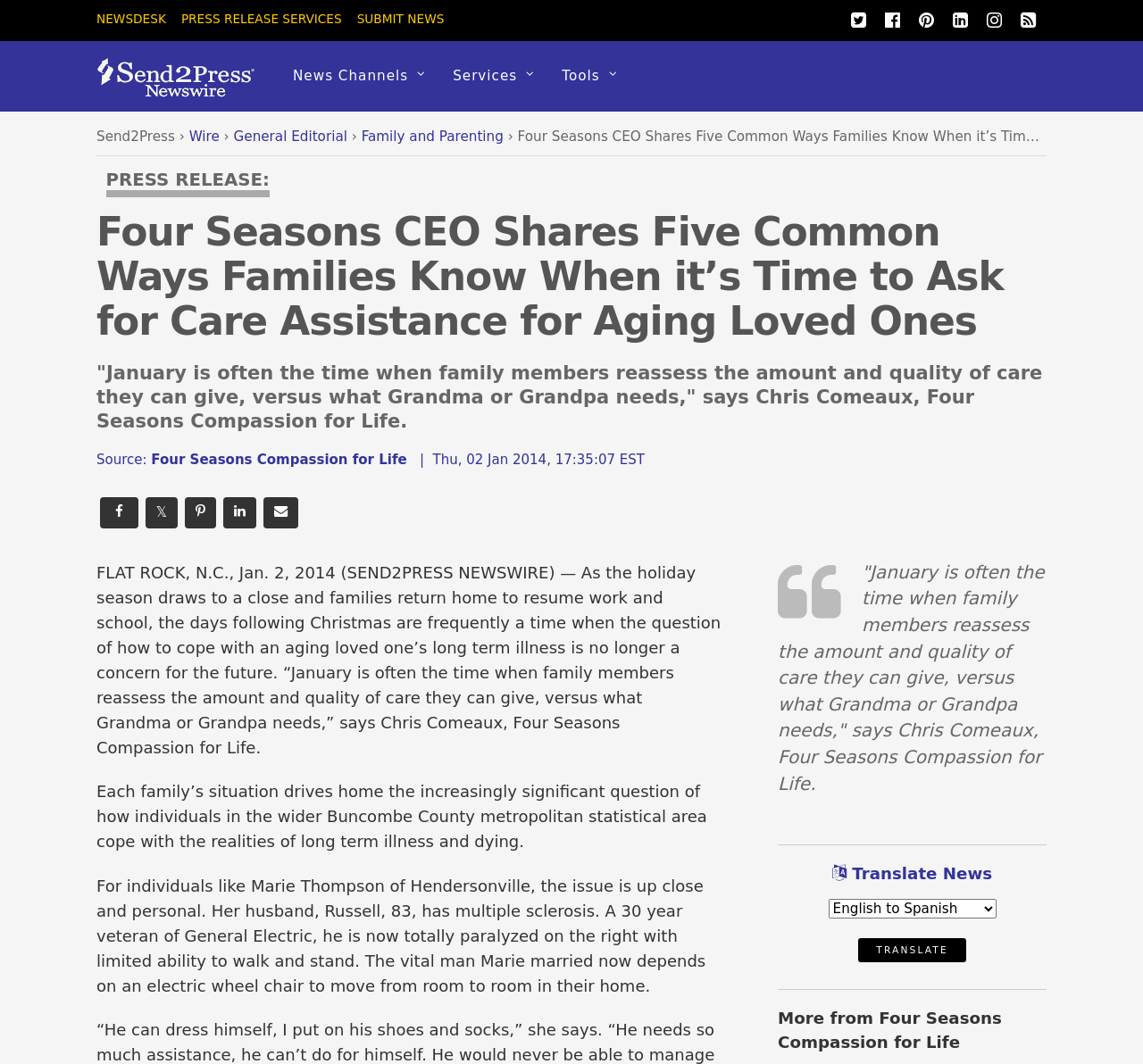Identify the bounding box coordinates of the region that should be clicked to execute the following instruction: "Submit a news release".

[0.312, 0.011, 0.389, 0.024]